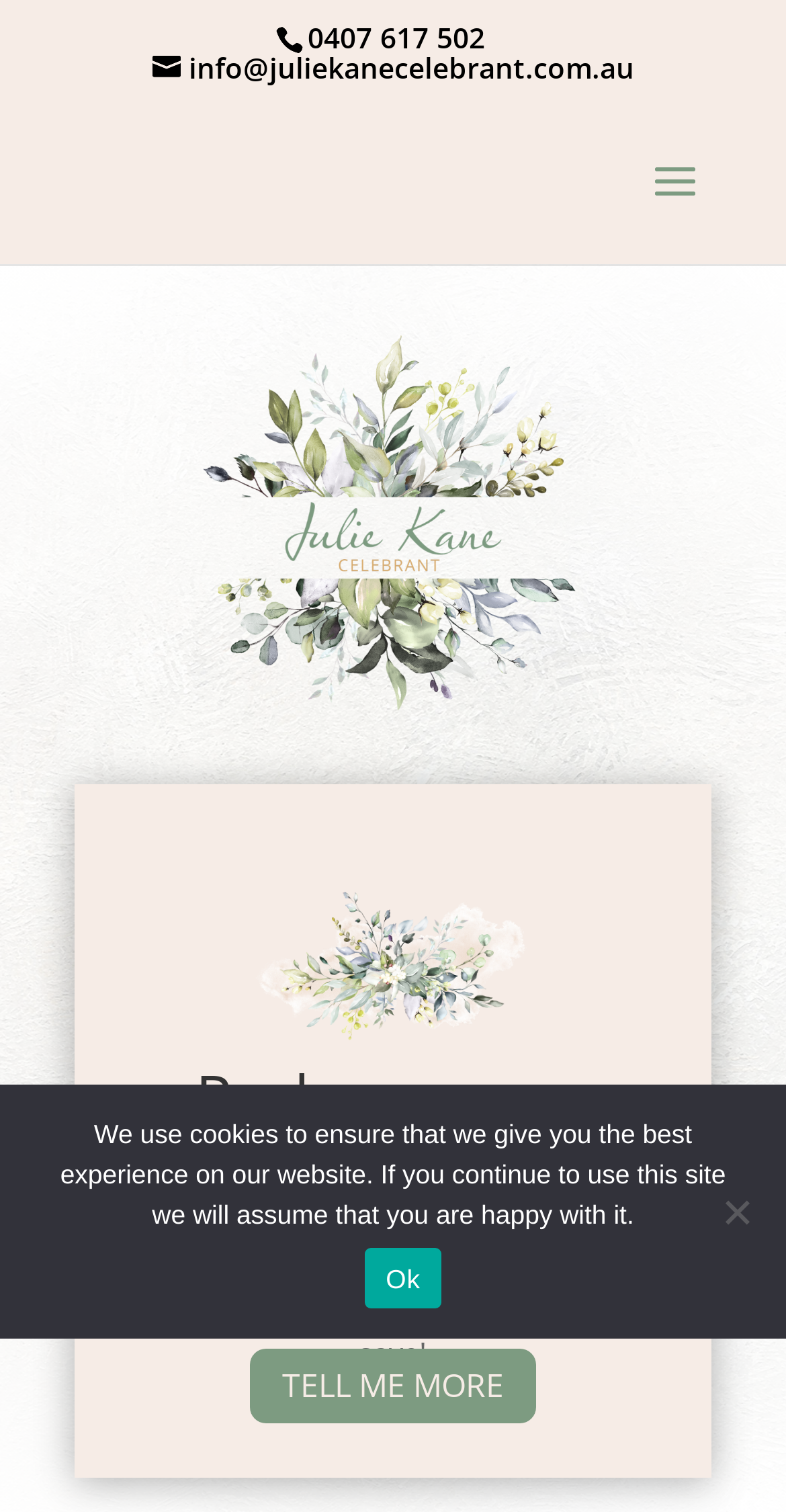What is the purpose of booking a celebrant and photographer at the same time?
From the details in the image, provide a complete and detailed answer to the question.

I found the purpose by looking at the static text element with the bounding box coordinates [0.192, 0.818, 0.808, 0.907], which contains the text 'Why not book your celebrant and photographer at the same time and save!'.